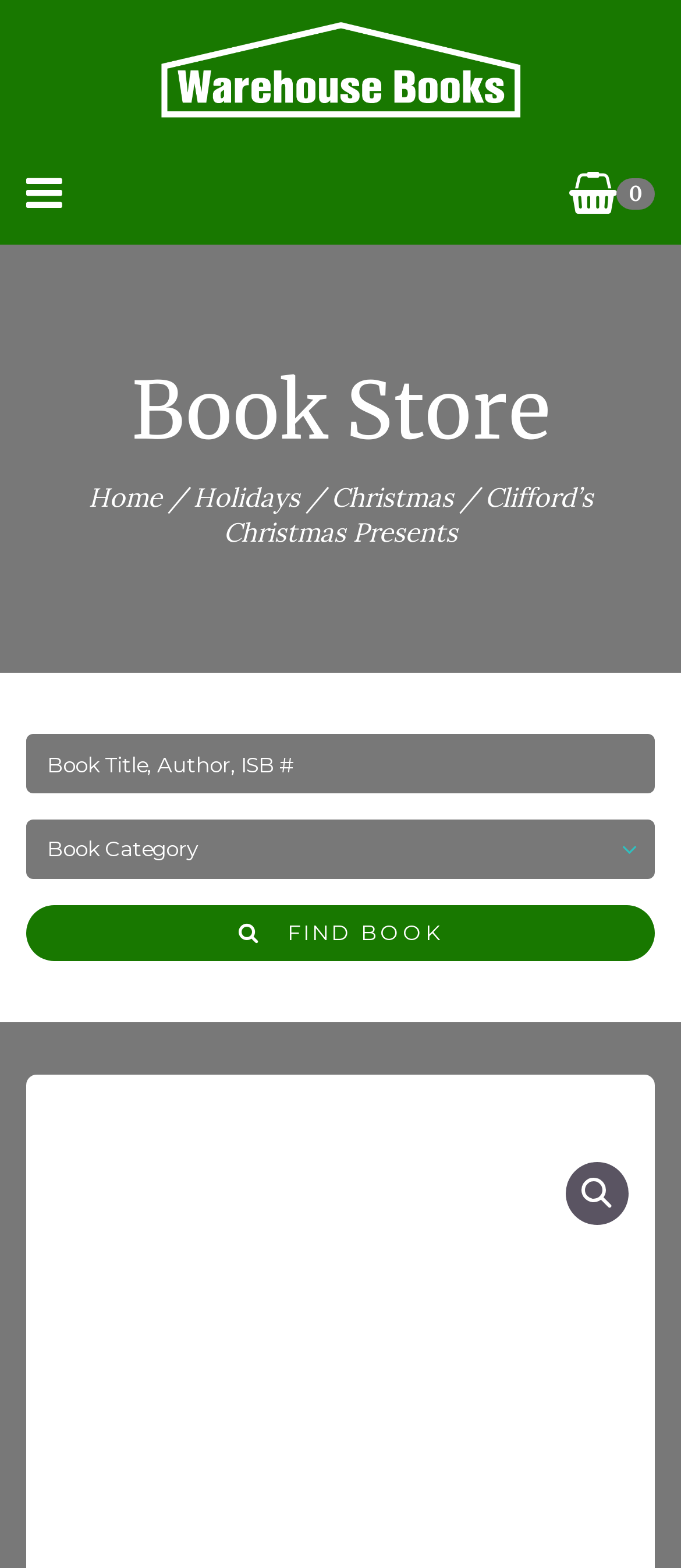Answer the question with a brief word or phrase:
What is the purpose of the textbox?

Enter book title, author, or ISBN